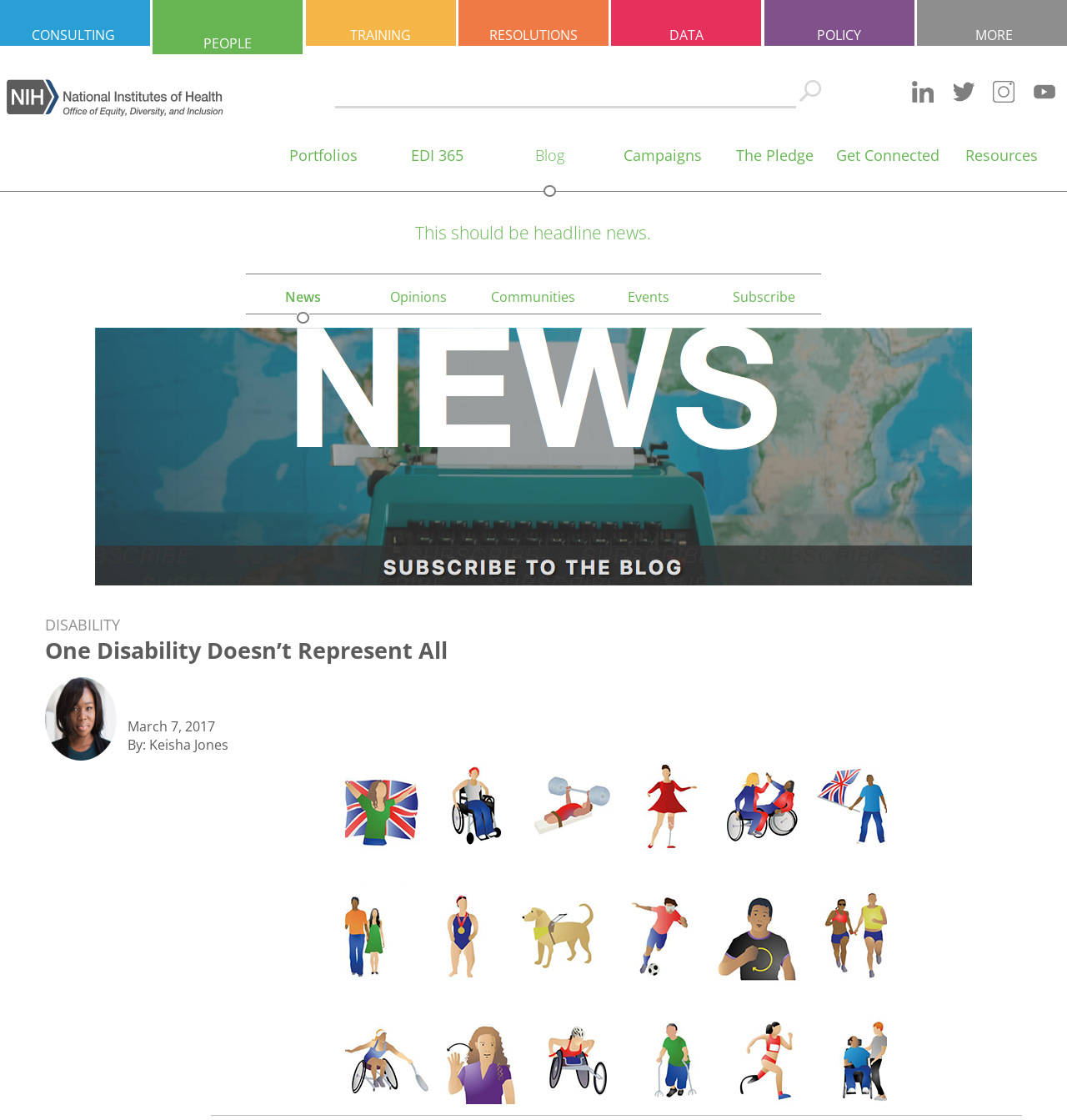What is the primary heading on this webpage?

This should be headline news.